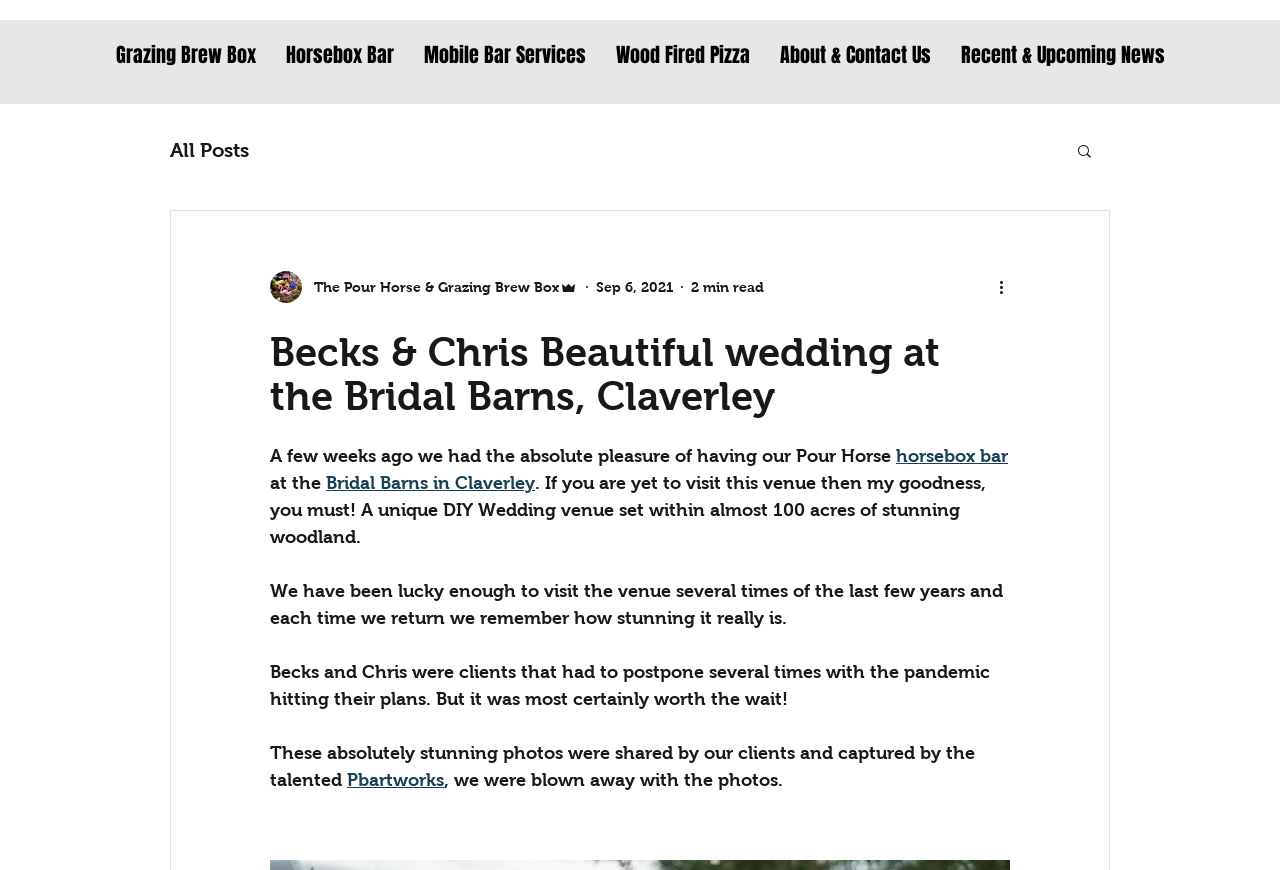Who took the photos of the wedding?
Look at the screenshot and respond with one word or a short phrase.

Pbartworks